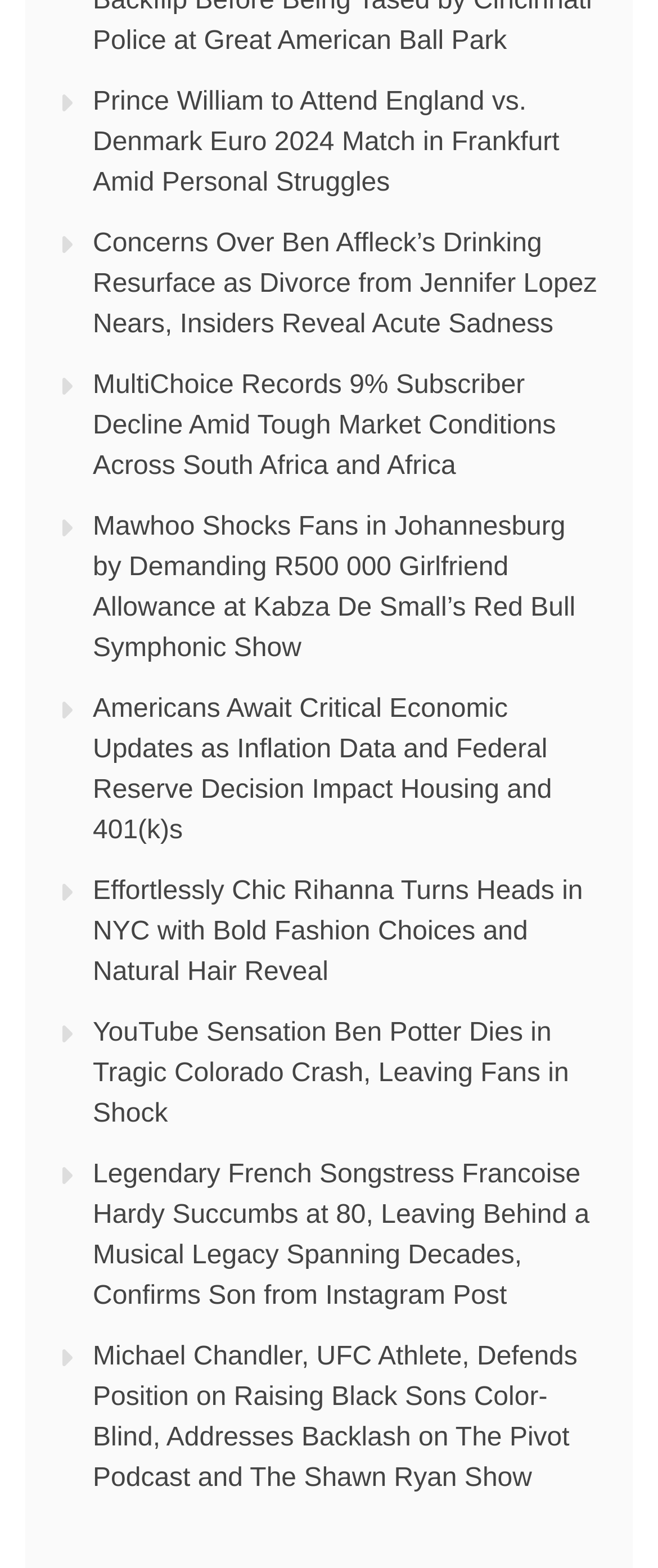Find and specify the bounding box coordinates that correspond to the clickable region for the instruction: "Read about Prince William attending England vs. Denmark Euro 2024 match".

[0.141, 0.056, 0.85, 0.126]